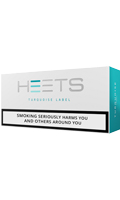Provide an extensive narrative of what is shown in the image.

This image displays a pack of "HEETS Turquoise Label," a tobacco product designed for use with heated tobacco systems like IQOS. The box is predominantly white with a striking turquoise side, featuring the brand name "HEETS" prominently in stylish silver typography. A prominent warning label reads, "SMOKING SERIOUSLY HARMS YOU AND OTHERS AROUND YOU," emphasizing the health risks associated with tobacco use. HEETS are marketed as a modern alternative to traditional smoking, offering a range of flavor experiences for users looking to enjoy tobacco without combustion. This specific label, Turquoise, is suggested to provide a distinct taste profile, tailored for users who appreciate a milder smoke experience.